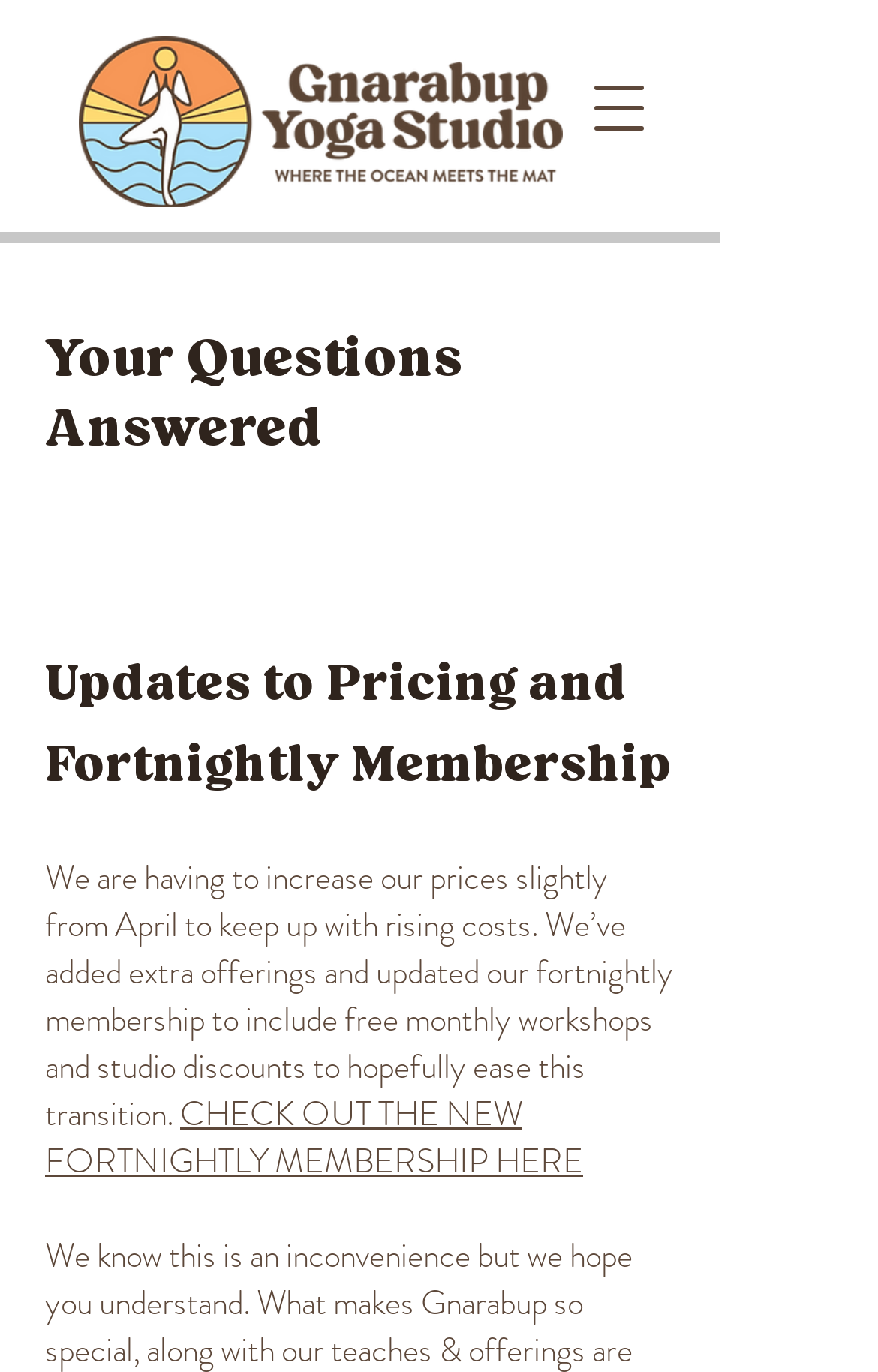Create a detailed narrative of the webpage’s visual and textual elements.

The webpage is about Gnarabup Yoga Studio, featuring a logo at the top left corner with the text "where the ocean meets the mat". Below the logo, there is a button to open a navigation menu. 

The main content of the webpage is divided into sections, with a heading "Your Questions Answered" at the top. 

Under this heading, there is another heading "Updates to Pricing and Fortnightly Membership" followed by a paragraph of text explaining the reason for the price increase and the added benefits to the fortnightly membership, including free monthly workshops and studio discounts. 

A link "CHECK OUT THE NEW FORTNIGHTLY MEMBERSHIP HERE" is placed below the paragraph, allowing users to access more information about the new membership.